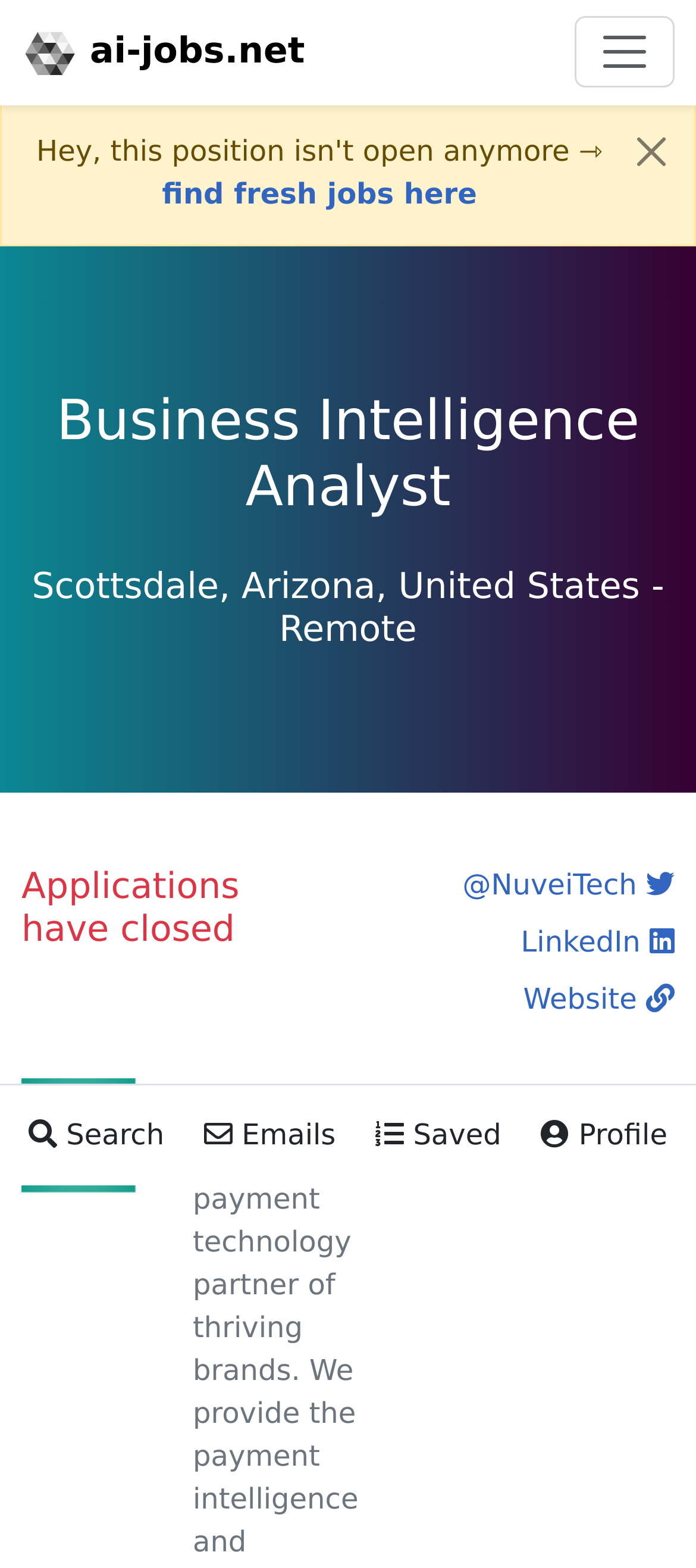Please identify the bounding box coordinates of the element's region that needs to be clicked to fulfill the following instruction: "Search for jobs". The bounding box coordinates should consist of four float numbers between 0 and 1, i.e., [left, top, right, bottom].

[0.041, 0.71, 0.236, 0.738]